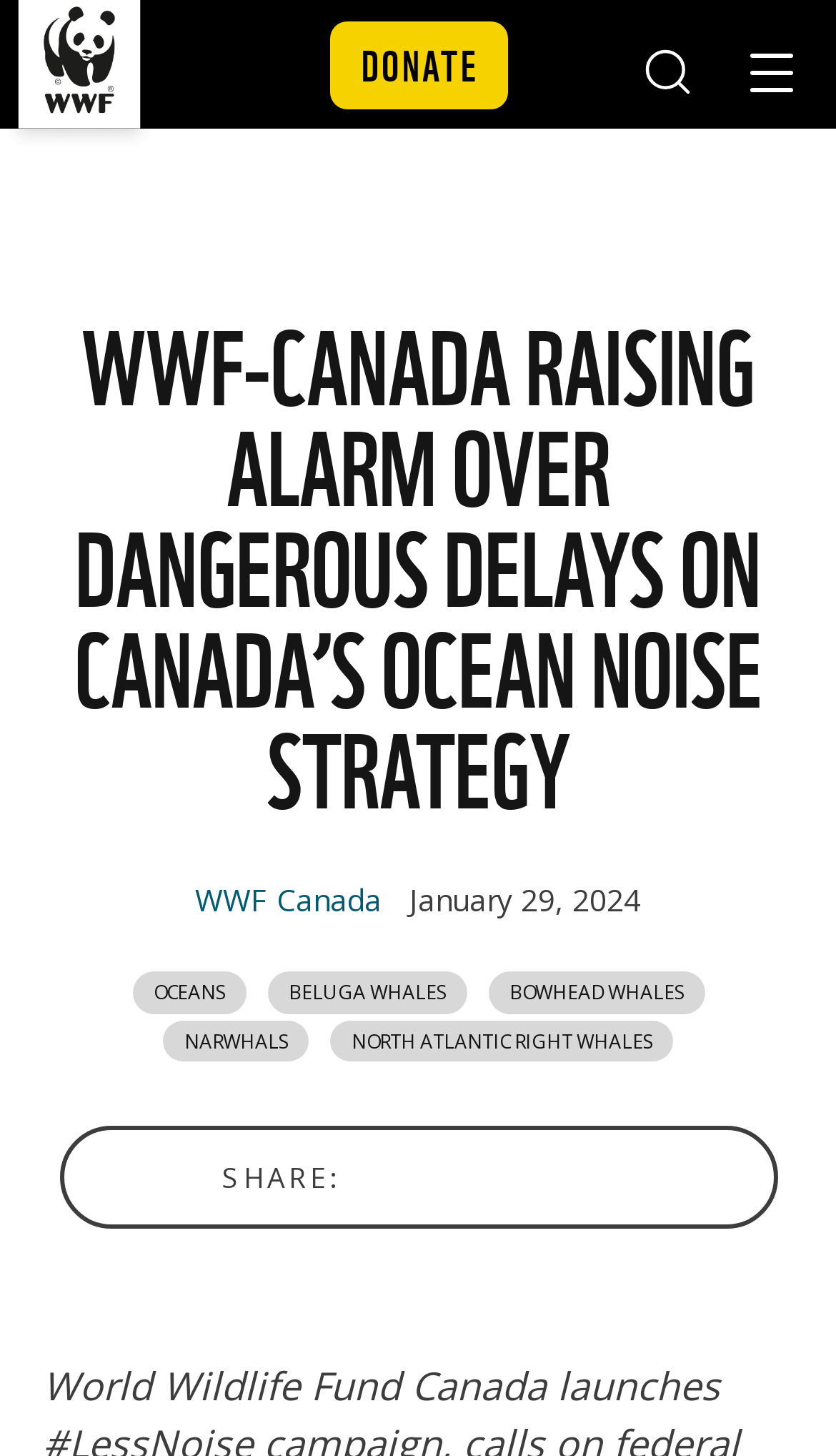Identify and provide the bounding box for the element described by: "Narwhals".

[0.195, 0.701, 0.369, 0.729]